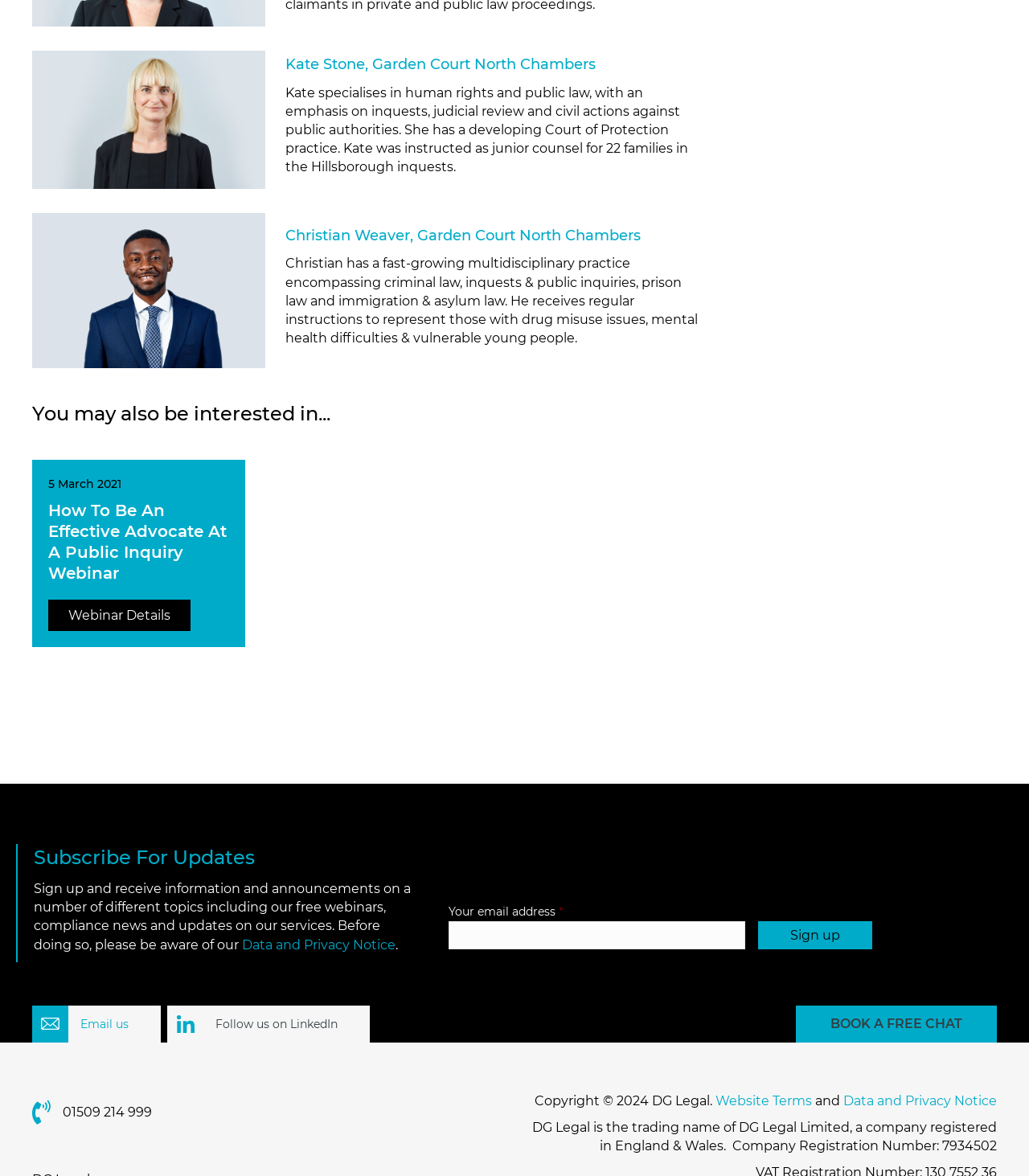How can you contact DG Legal?
Can you give a detailed and elaborate answer to the question?

The webpage provides two options to contact DG Legal: an 'Email us' link and a phone number '01509 214 999'. This suggests that you can contact them either through email or by calling the provided phone number.